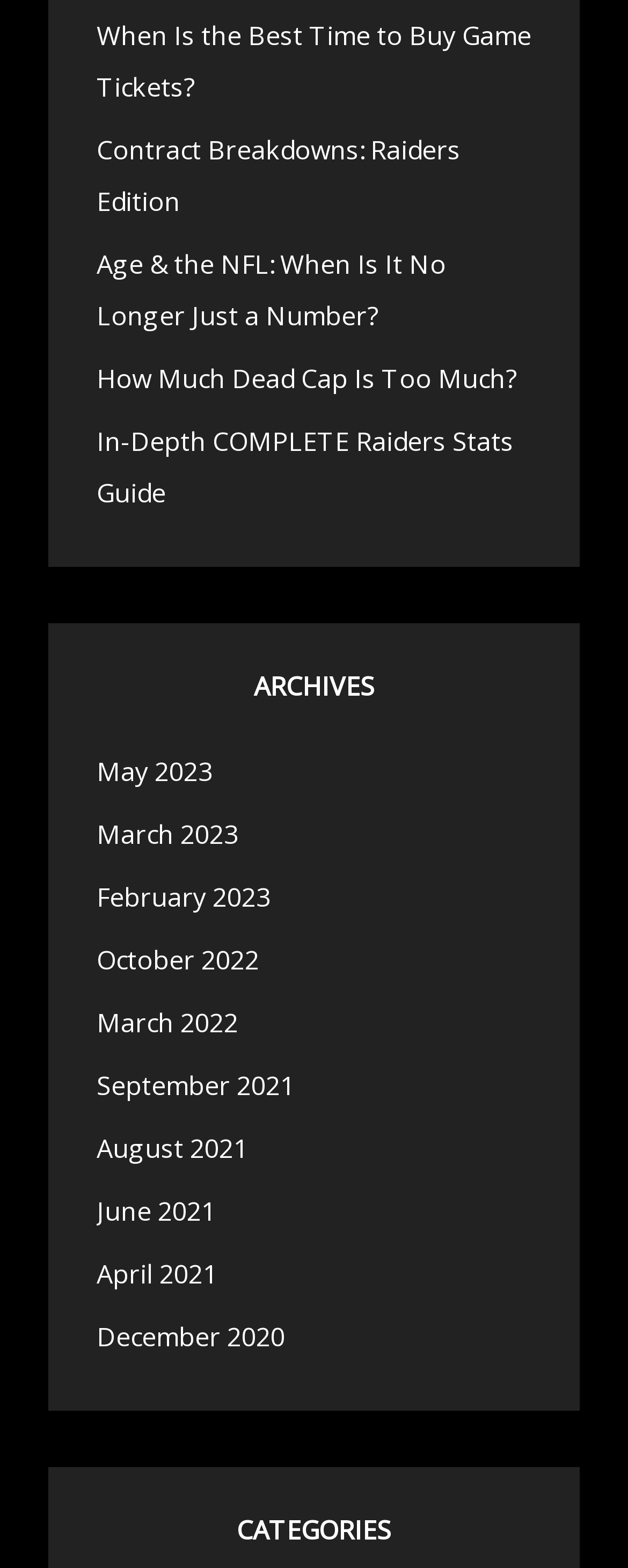Given the description: "Contract Breakdowns: Raiders Edition", determine the bounding box coordinates of the UI element. The coordinates should be formatted as four float numbers between 0 and 1, [left, top, right, bottom].

[0.154, 0.084, 0.733, 0.14]